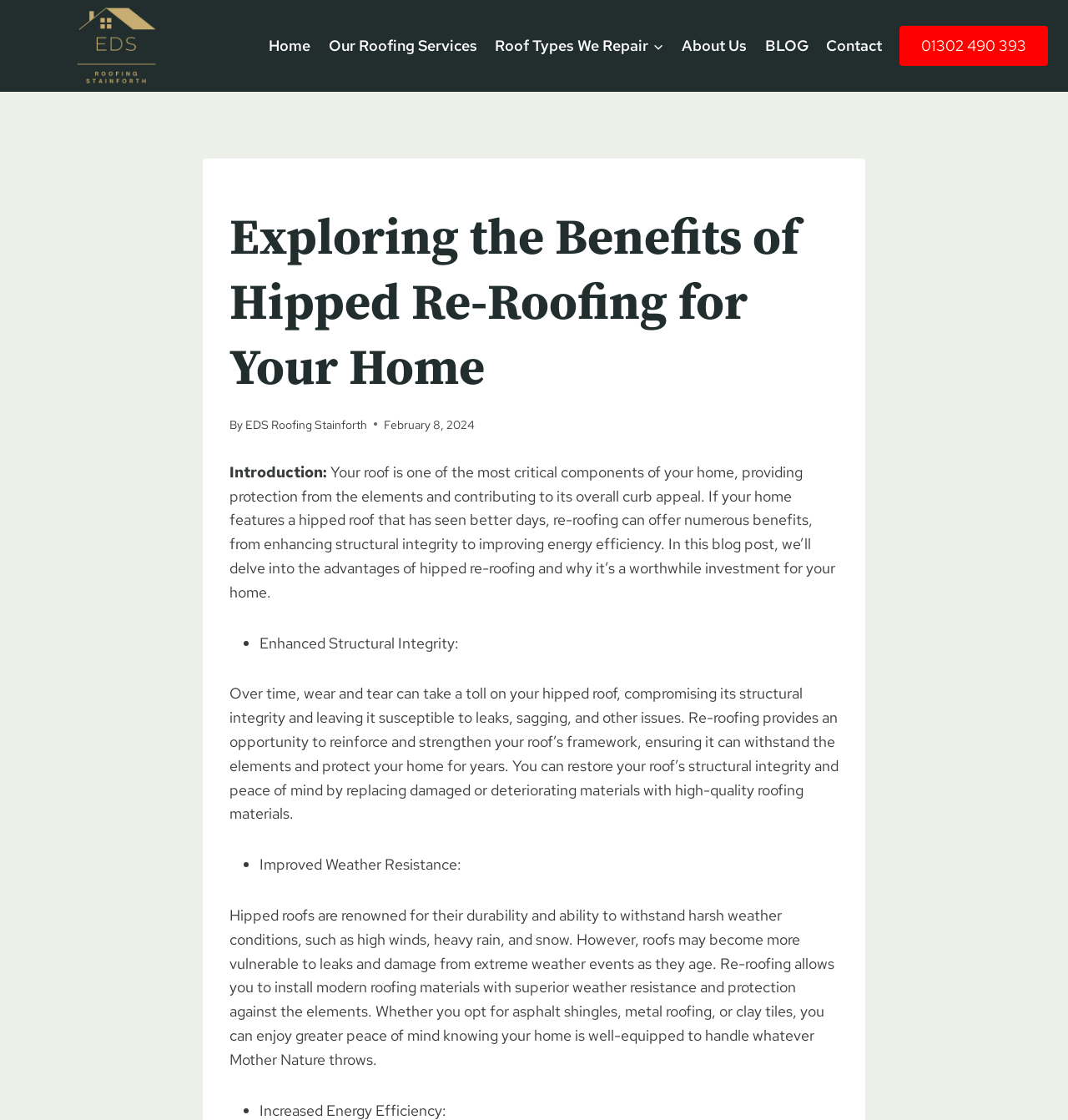Please identify the bounding box coordinates for the region that you need to click to follow this instruction: "Visit the 'About Us' page".

[0.63, 0.022, 0.708, 0.06]